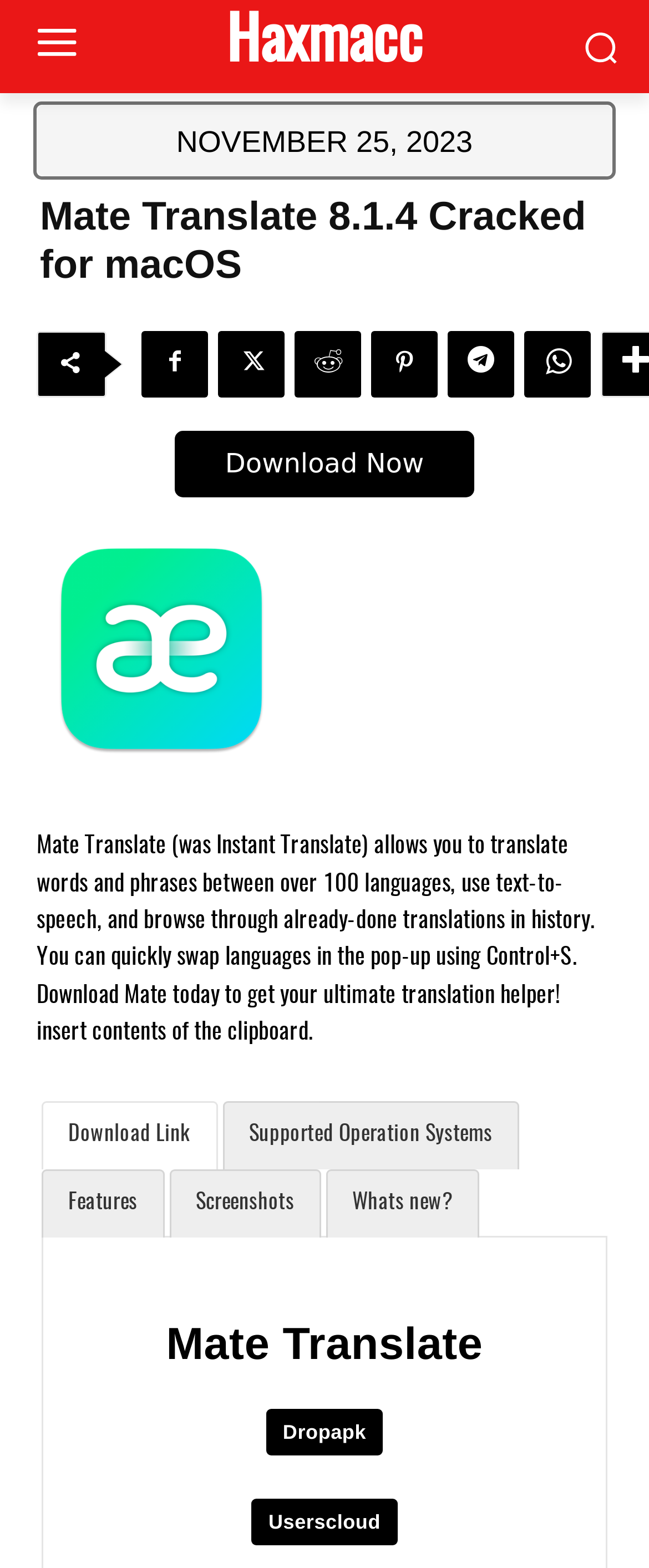Please indicate the bounding box coordinates for the clickable area to complete the following task: "Click the '' icon". The coordinates should be specified as four float numbers between 0 and 1, i.e., [left, top, right, bottom].

[0.235, 0.211, 0.337, 0.253]